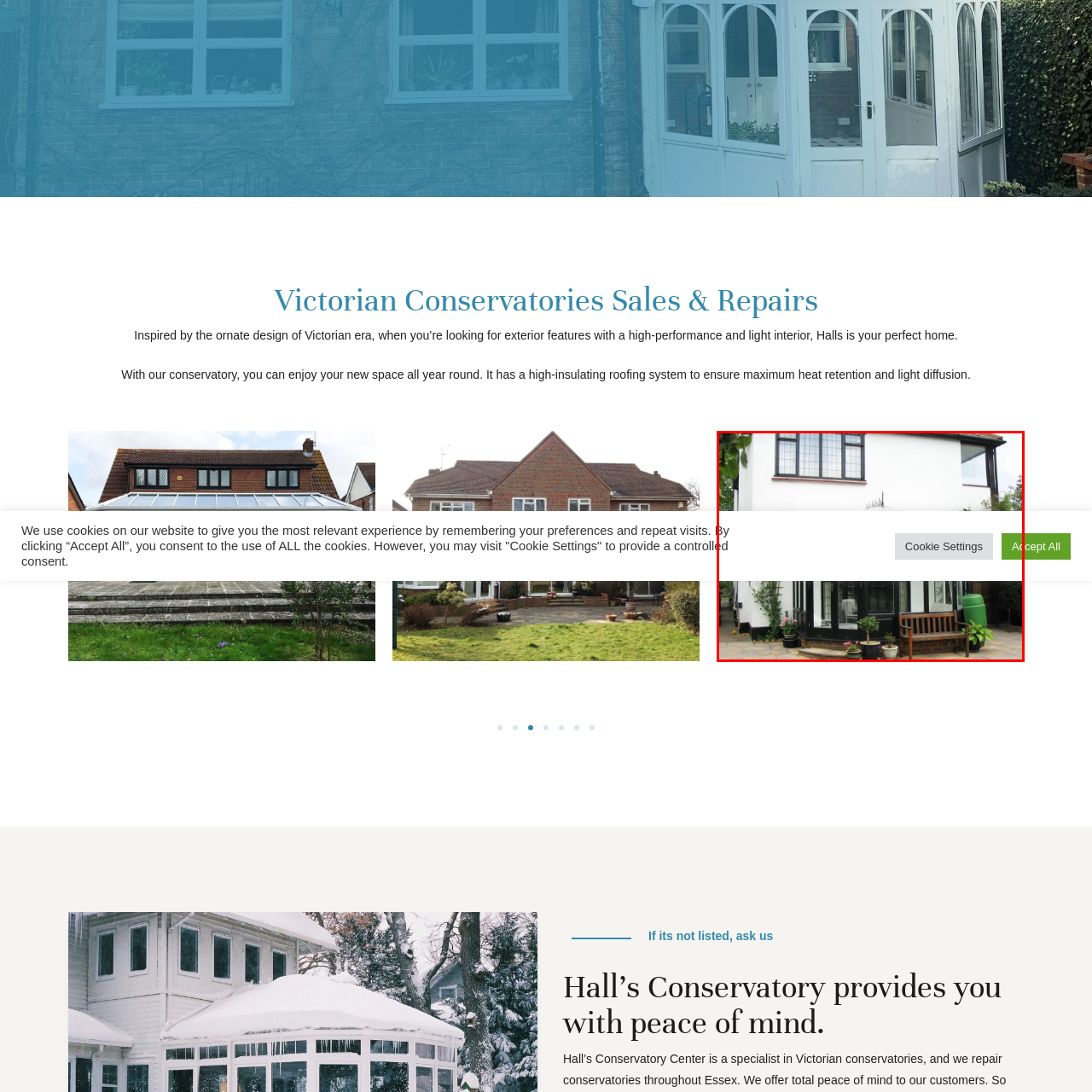Explain in detail what is shown in the red-bordered image.

This image features a charming Victorian-style conservatory attached to a home, characterized by its traditional architectural elements. The conservatory, designed for enhanced light and performance, showcases large windows that provide ample sunlight while maintaining a connection to the garden. Surrounding the conservatory are potted plants, which add a touch of greenery and warmth to the setting. A wooden bench offers a cozy spot to enjoy the view, further enhancing the inviting atmosphere of the space. The image reflects the elegance and functional beauty of Victorian design, perfect for creating a year-round space to relax and enjoy the outdoors from the comfort of home.